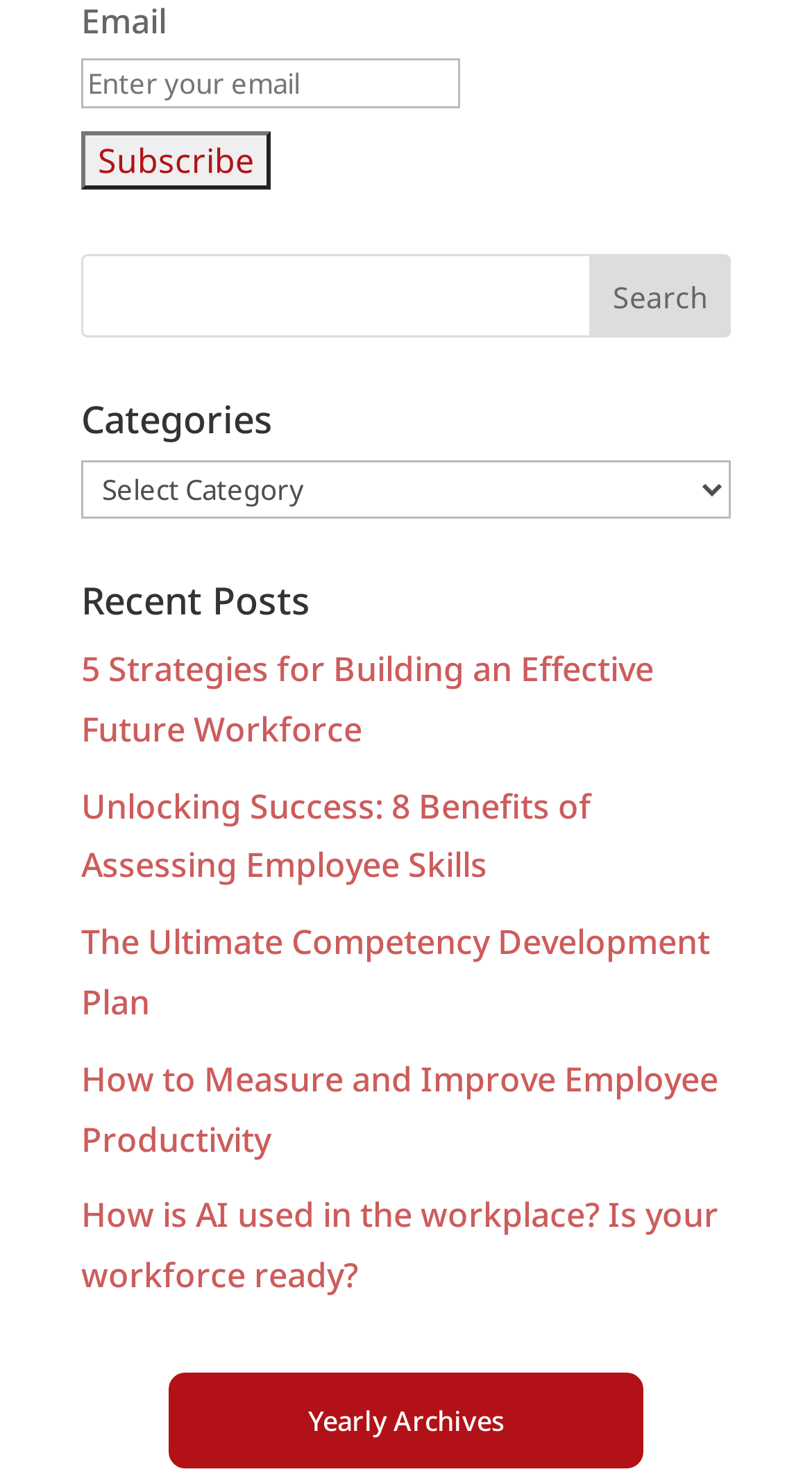Show me the bounding box coordinates of the clickable region to achieve the task as per the instruction: "Subscribe to newsletter".

[0.1, 0.089, 0.333, 0.128]